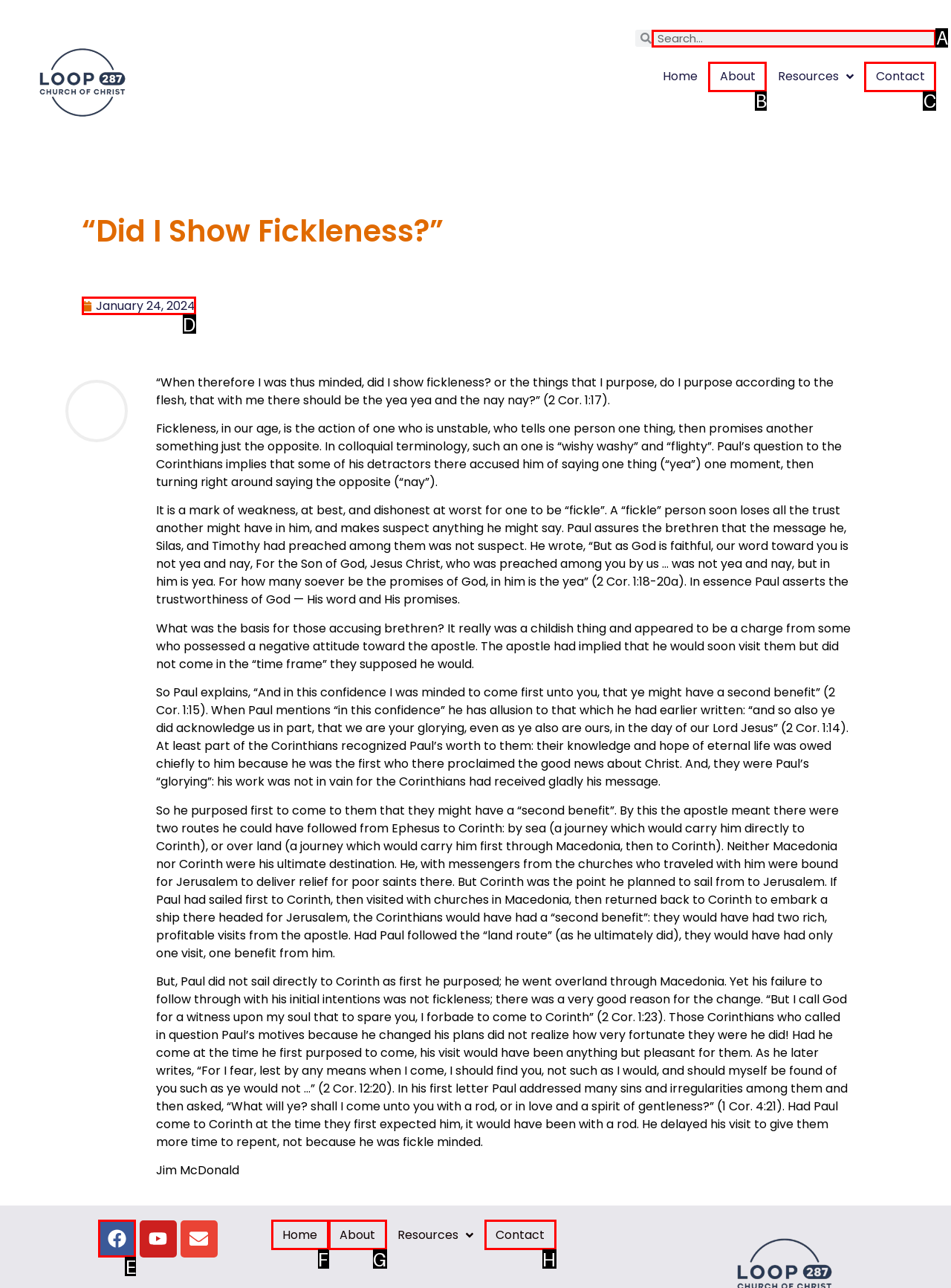Identify the letter of the UI element that fits the description: January 24, 2024
Respond with the letter of the option directly.

D